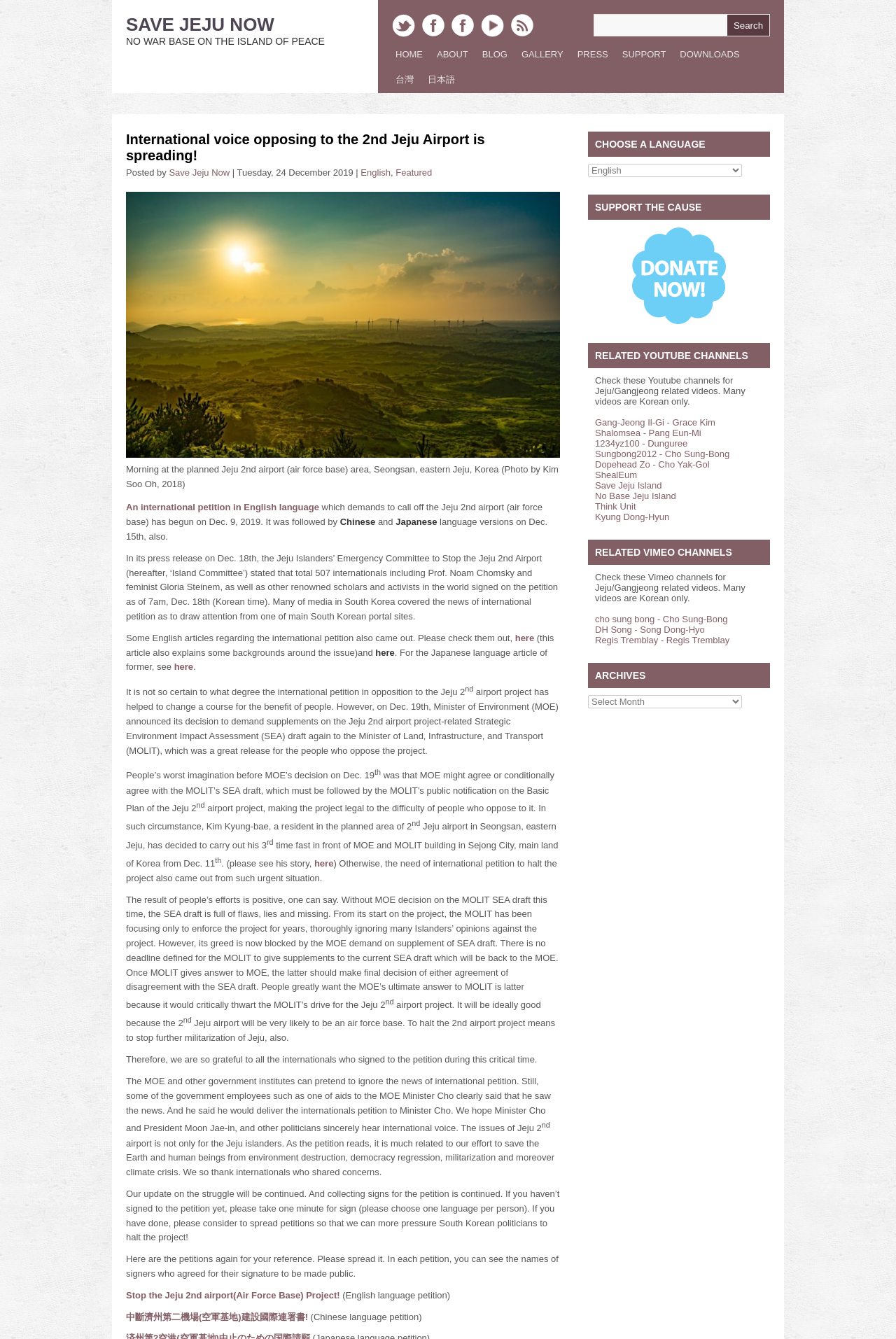Can you identify and provide the main heading of the webpage?

SAVE JEJU NOW